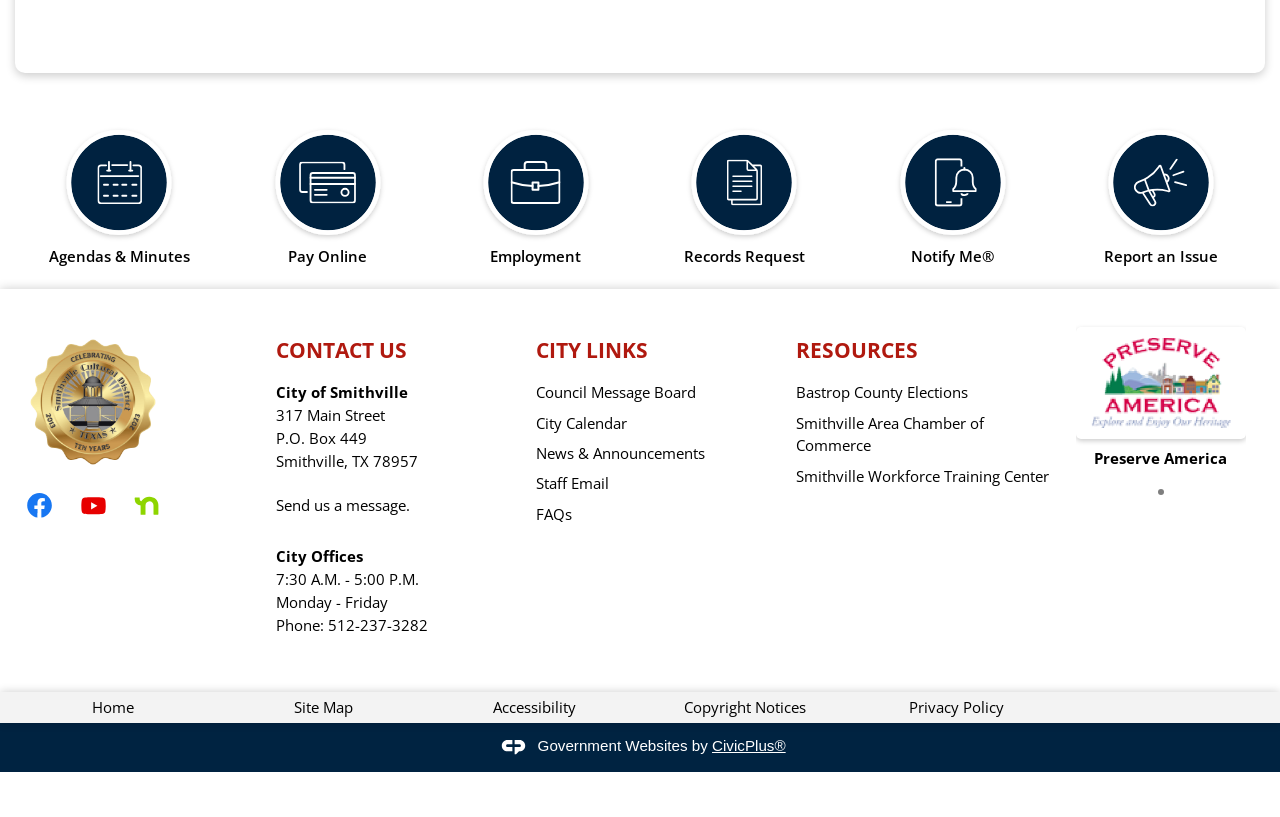Given the description of a UI element: "Smithville Area Chamber of Commerce", identify the bounding box coordinates of the matching element in the webpage screenshot.

[0.622, 0.505, 0.769, 0.557]